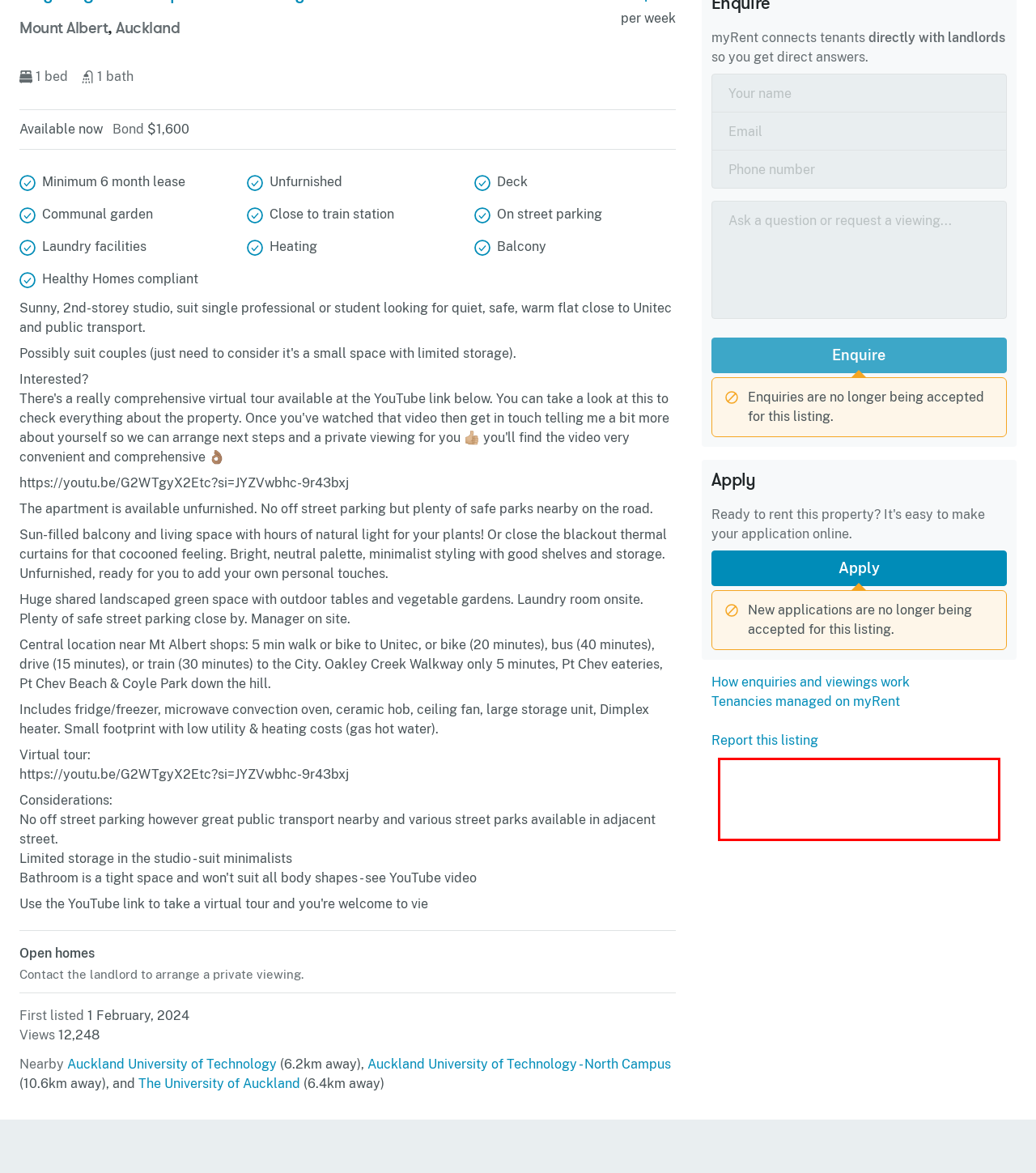Given the screenshot of a webpage, identify the red rectangle bounding box and recognize the text content inside it, generating the extracted text.

If you believe that this listing is fraudulent or violates our Terms of Use, please let us know why below. We will investigate the listing and take appropriate action.